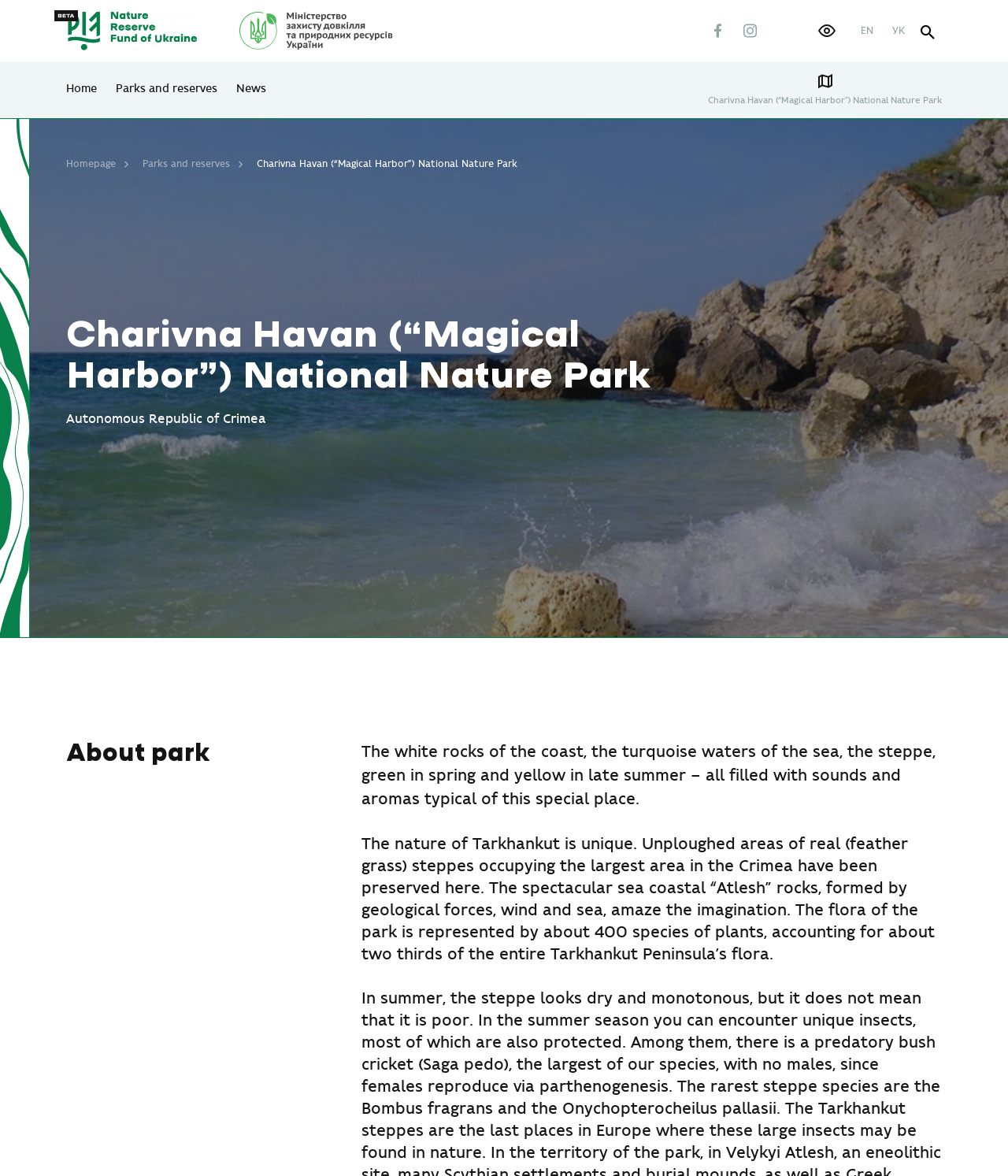Pinpoint the bounding box coordinates for the area that should be clicked to perform the following instruction: "Go to Home page".

[0.066, 0.07, 0.096, 0.081]